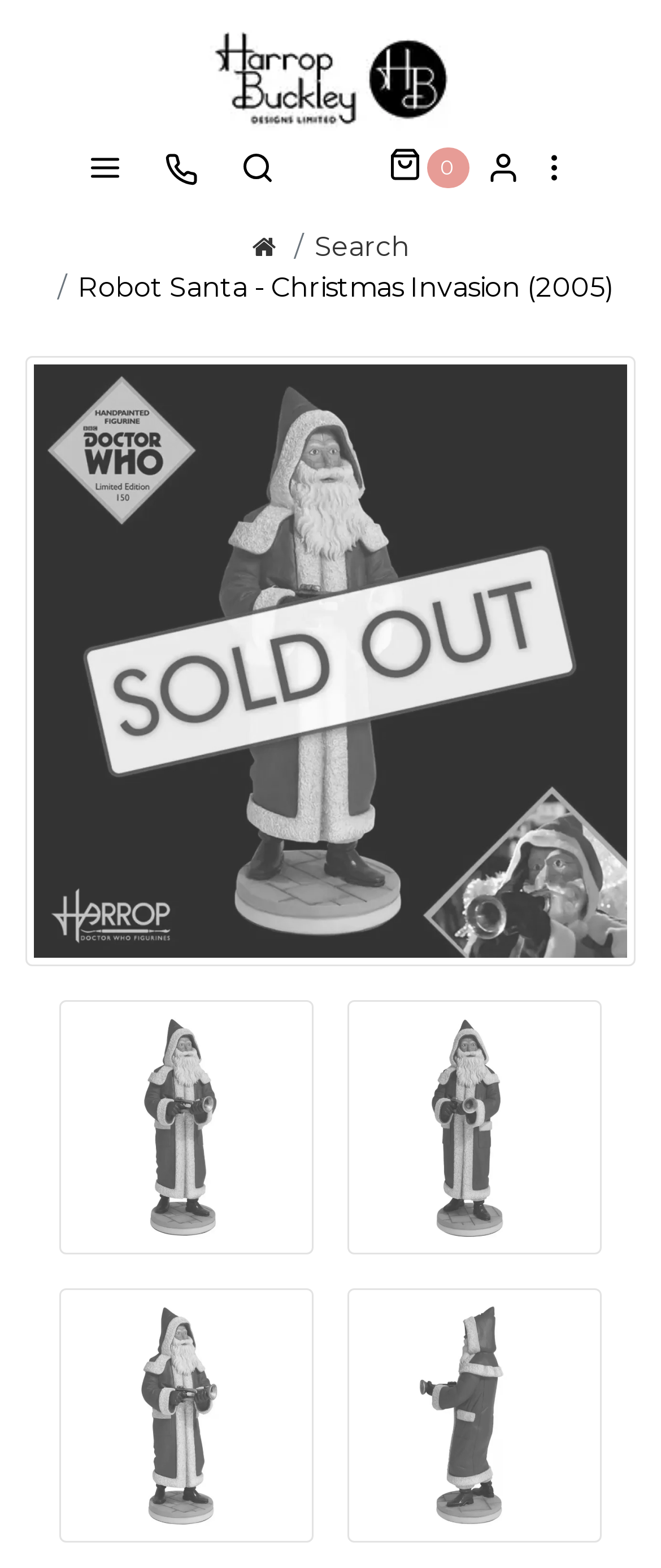Can you determine the main header of this webpage?

Robot Santa - Christmas Invasion (2005)